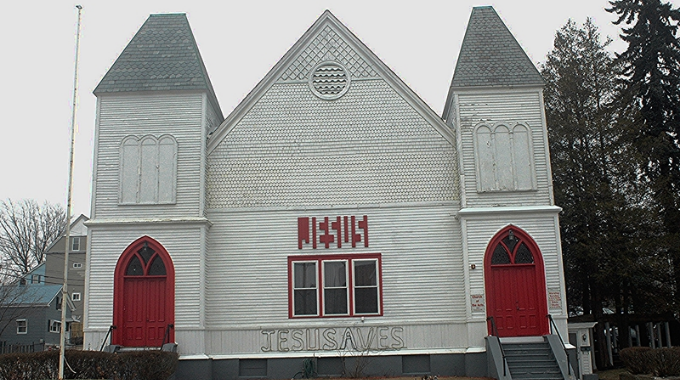What is the dominant color of the building's facade?
Please provide a single word or phrase as your answer based on the image.

White